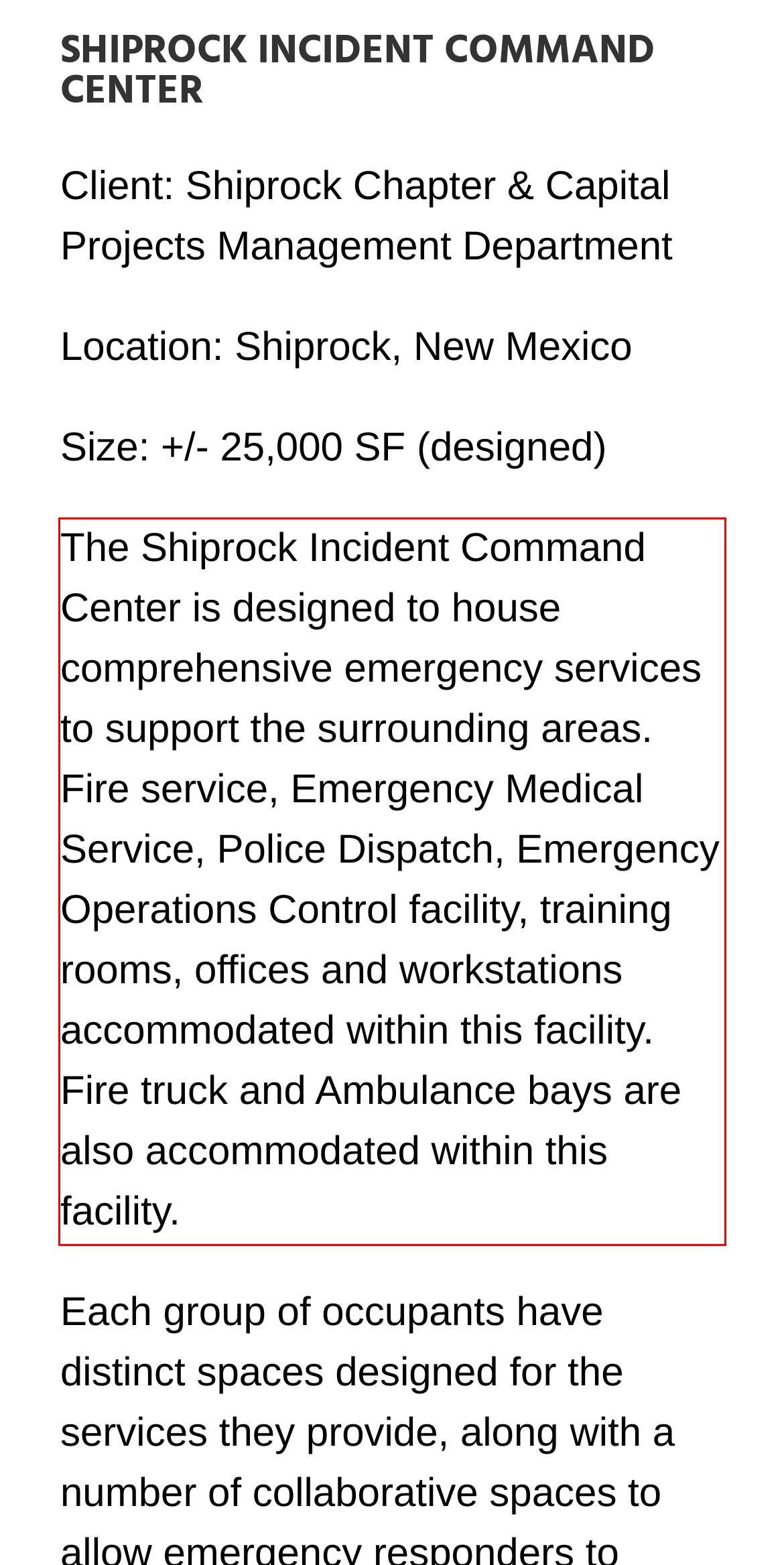Examine the screenshot of the webpage, locate the red bounding box, and perform OCR to extract the text contained within it.

The Shiprock Incident Command Center is designed to house comprehensive emergency services to support the surrounding areas. Fire service, Emergency Medical Service, Police Dispatch, Emergency Operations Control facility, training rooms, offices and workstations accommodated within this facility. Fire truck and Ambulance bays are also accommodated within this facility.